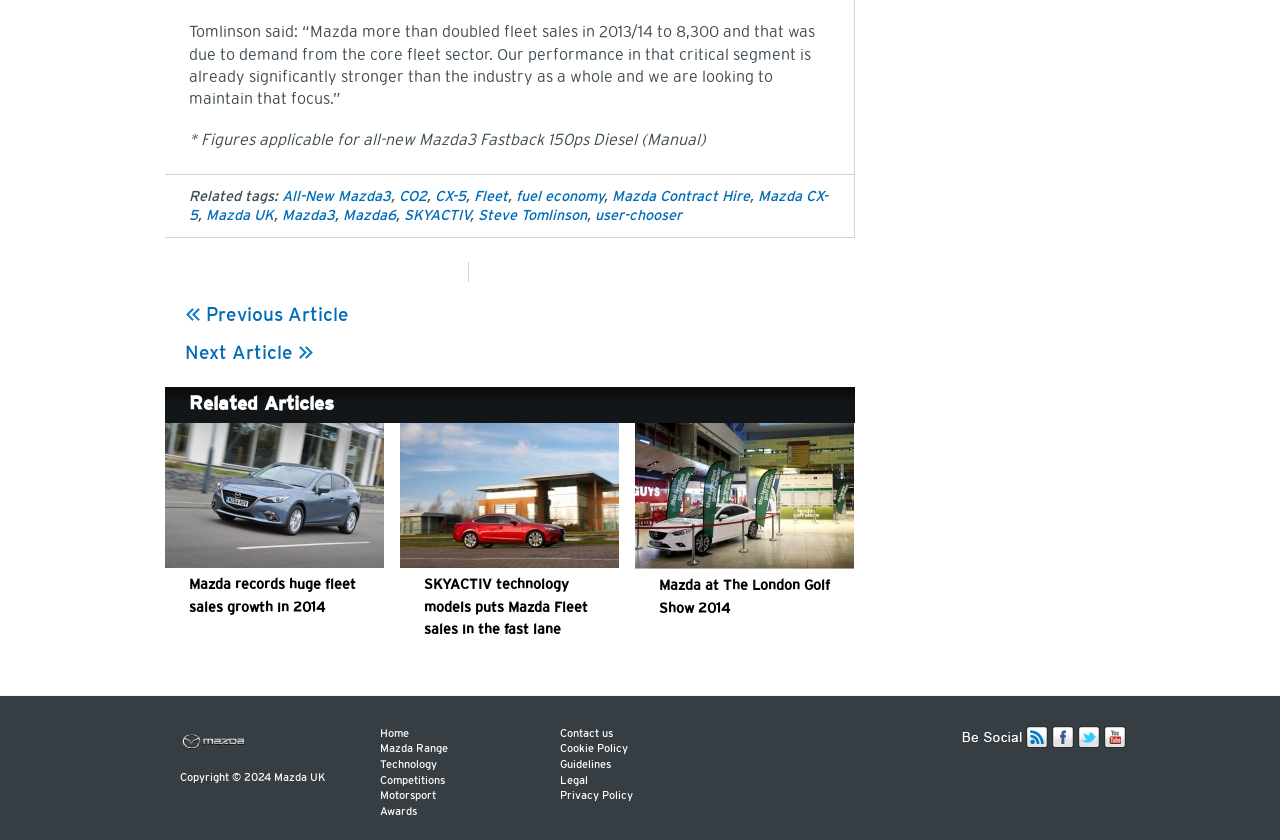Determine the bounding box coordinates of the section to be clicked to follow the instruction: "Read the article about Mazda's fleet sales growth". The coordinates should be given as four float numbers between 0 and 1, formatted as [left, top, right, bottom].

[0.129, 0.661, 0.3, 0.68]